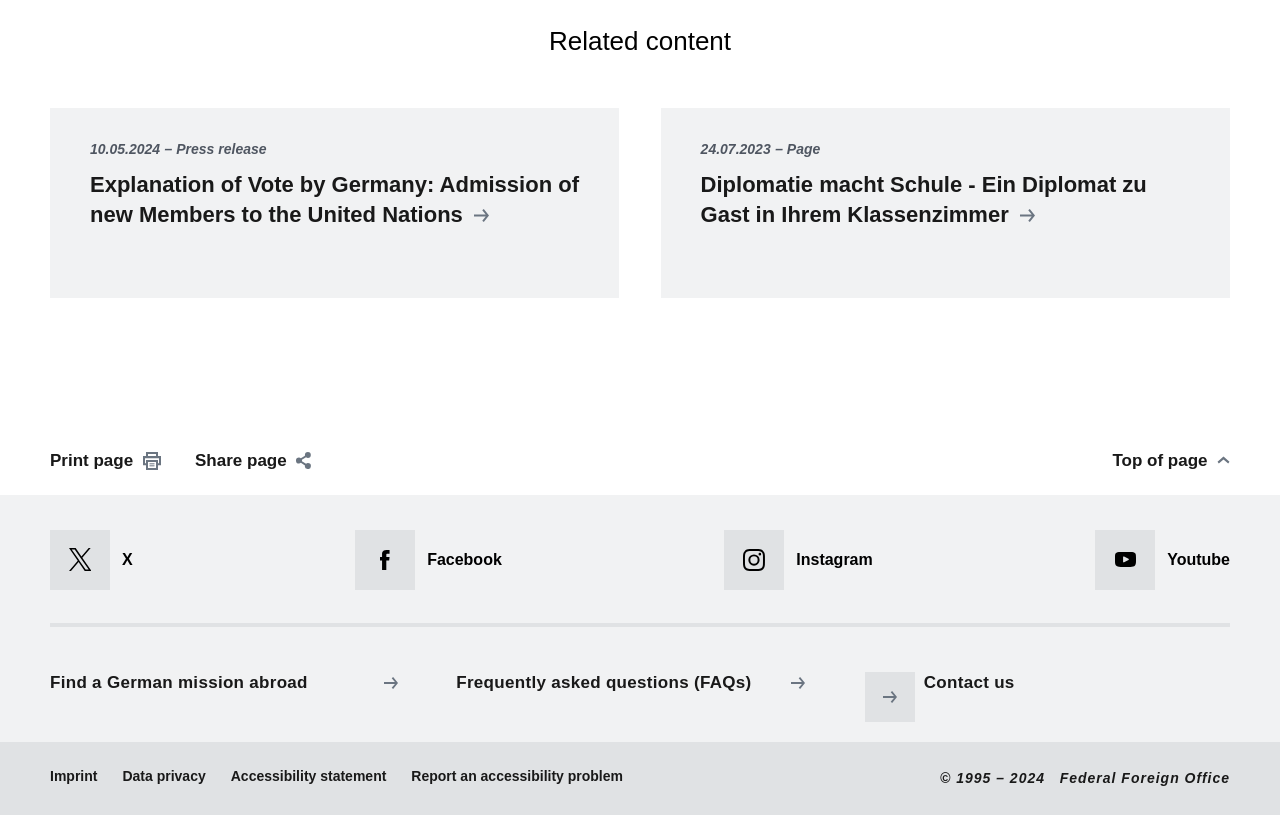Determine the coordinates of the bounding box that should be clicked to complete the instruction: "Find a German mission abroad". The coordinates should be represented by four float numbers between 0 and 1: [left, top, right, bottom].

[0.032, 0.812, 0.325, 0.864]